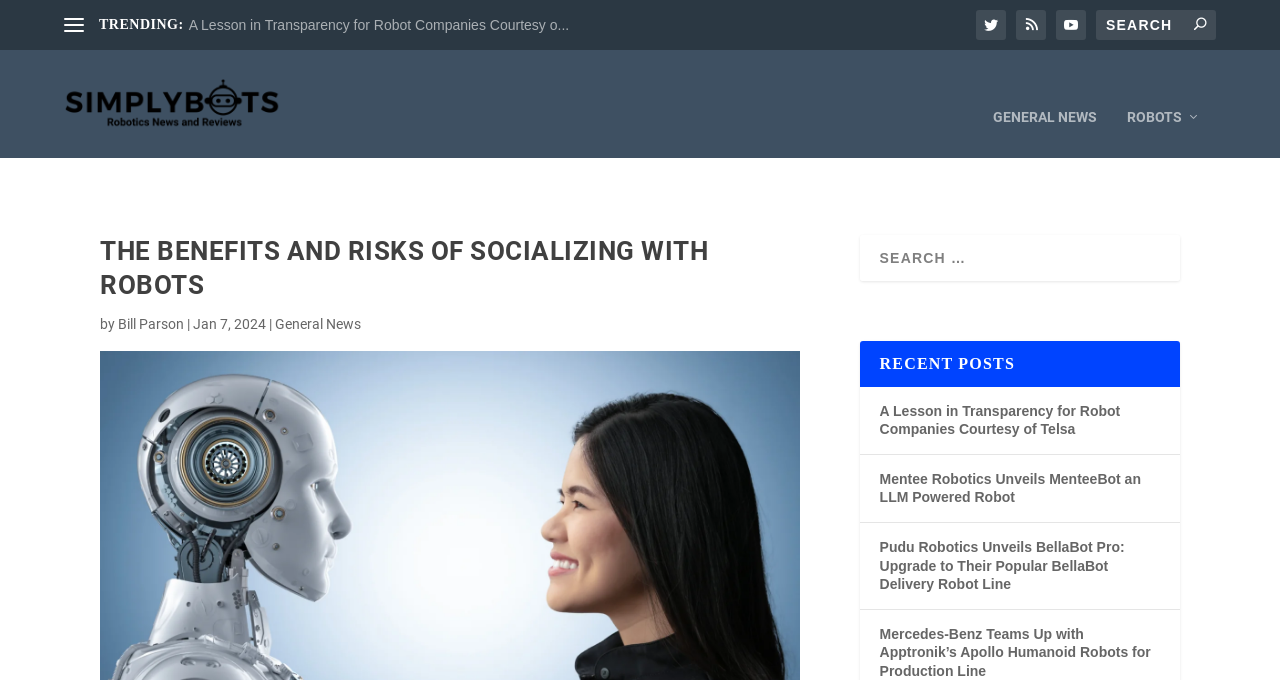Find the bounding box coordinates of the area that needs to be clicked in order to achieve the following instruction: "Browse recent posts". The coordinates should be specified as four float numbers between 0 and 1, i.e., [left, top, right, bottom].

[0.672, 0.459, 0.922, 0.527]